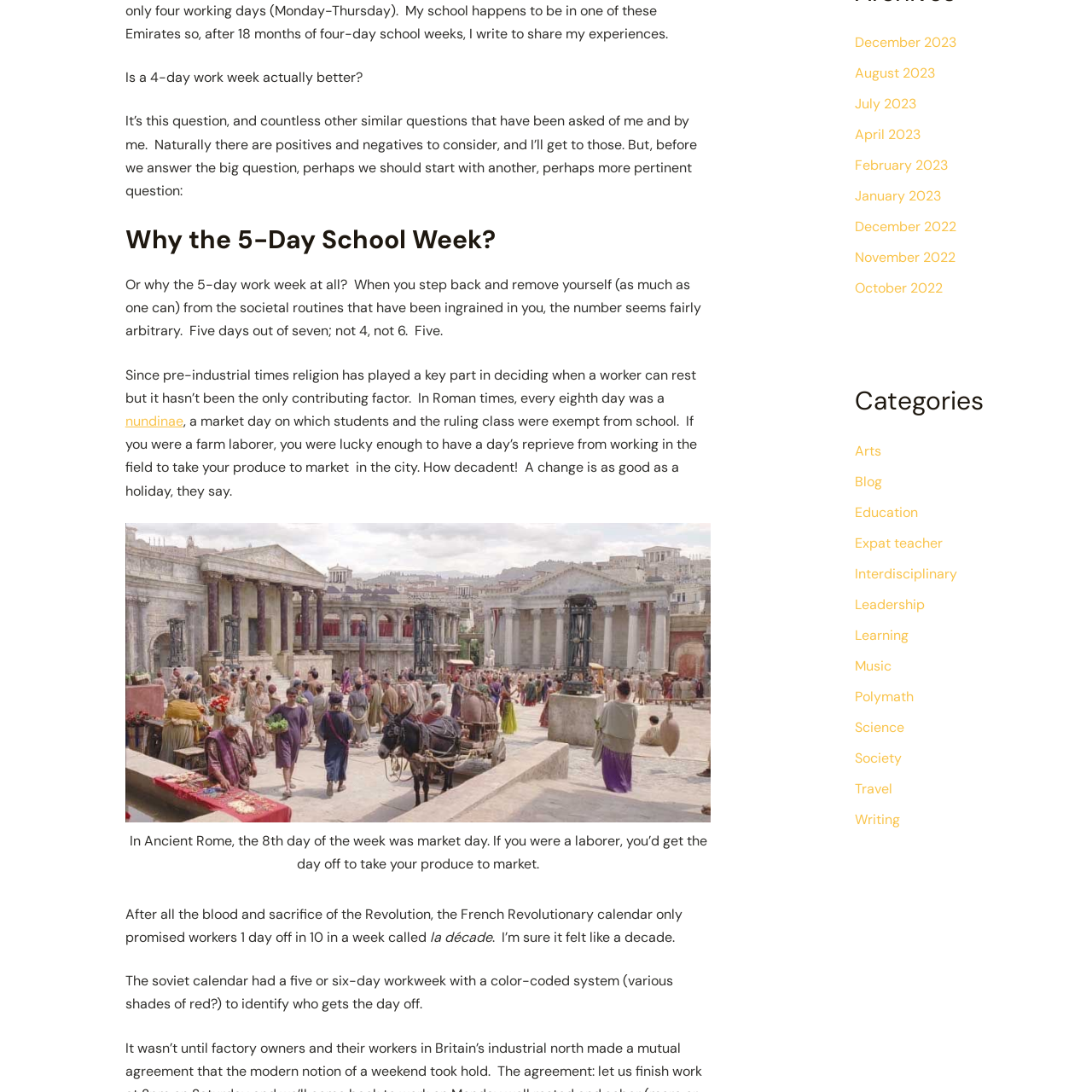Highlight the bounding box of the UI element that corresponds to this description: "Leadership".

[0.783, 0.546, 0.847, 0.562]